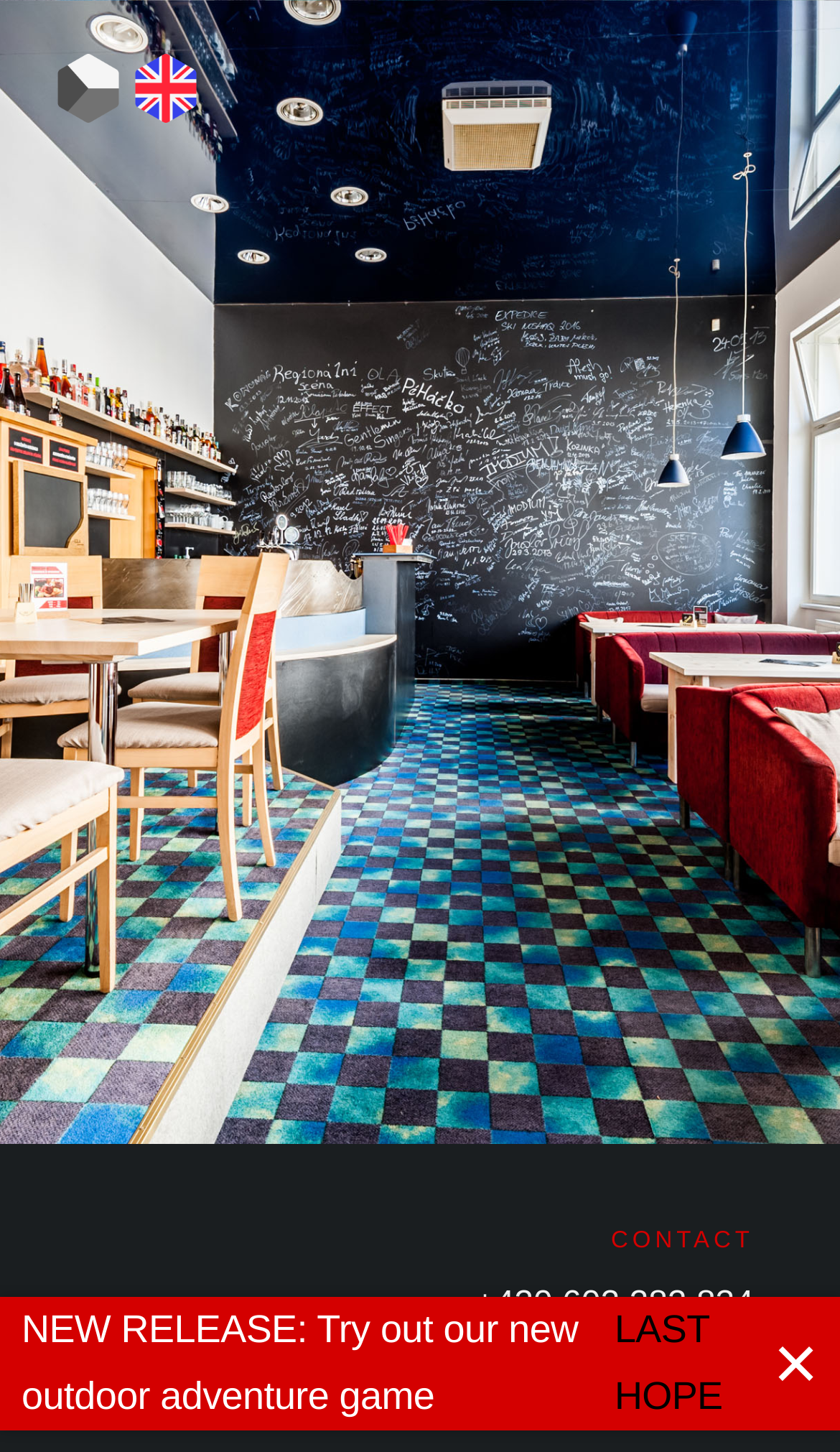What is the email address to contact?
Based on the visual information, provide a detailed and comprehensive answer.

I found the email address by looking at the contact information section, where I saw a heading with the email address, which is a link that can be clicked to send an email.